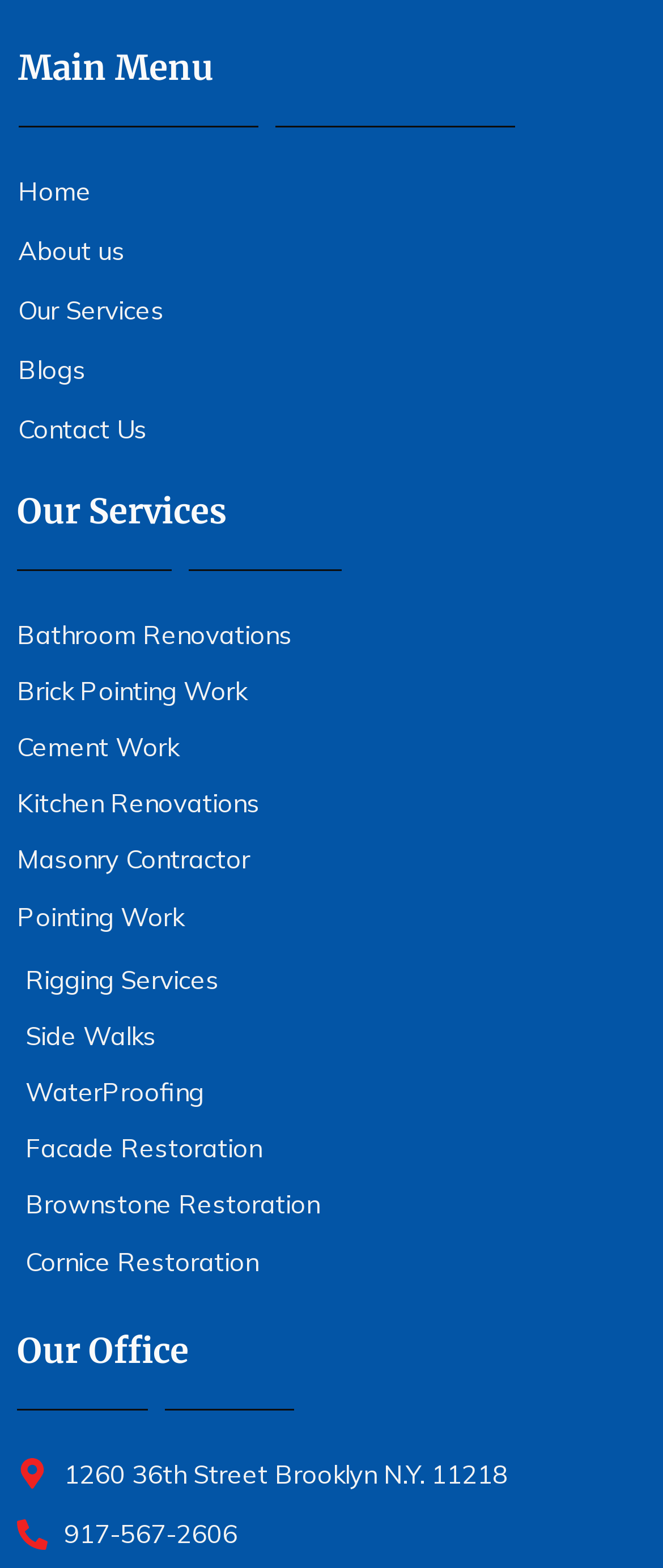Bounding box coordinates are specified in the format (top-left x, top-left y, bottom-right x, bottom-right y). All values are floating point numbers bounded between 0 and 1. Please provide the bounding box coordinate of the region this sentence describes: Brick Pointing Work

[0.026, 0.427, 0.372, 0.454]